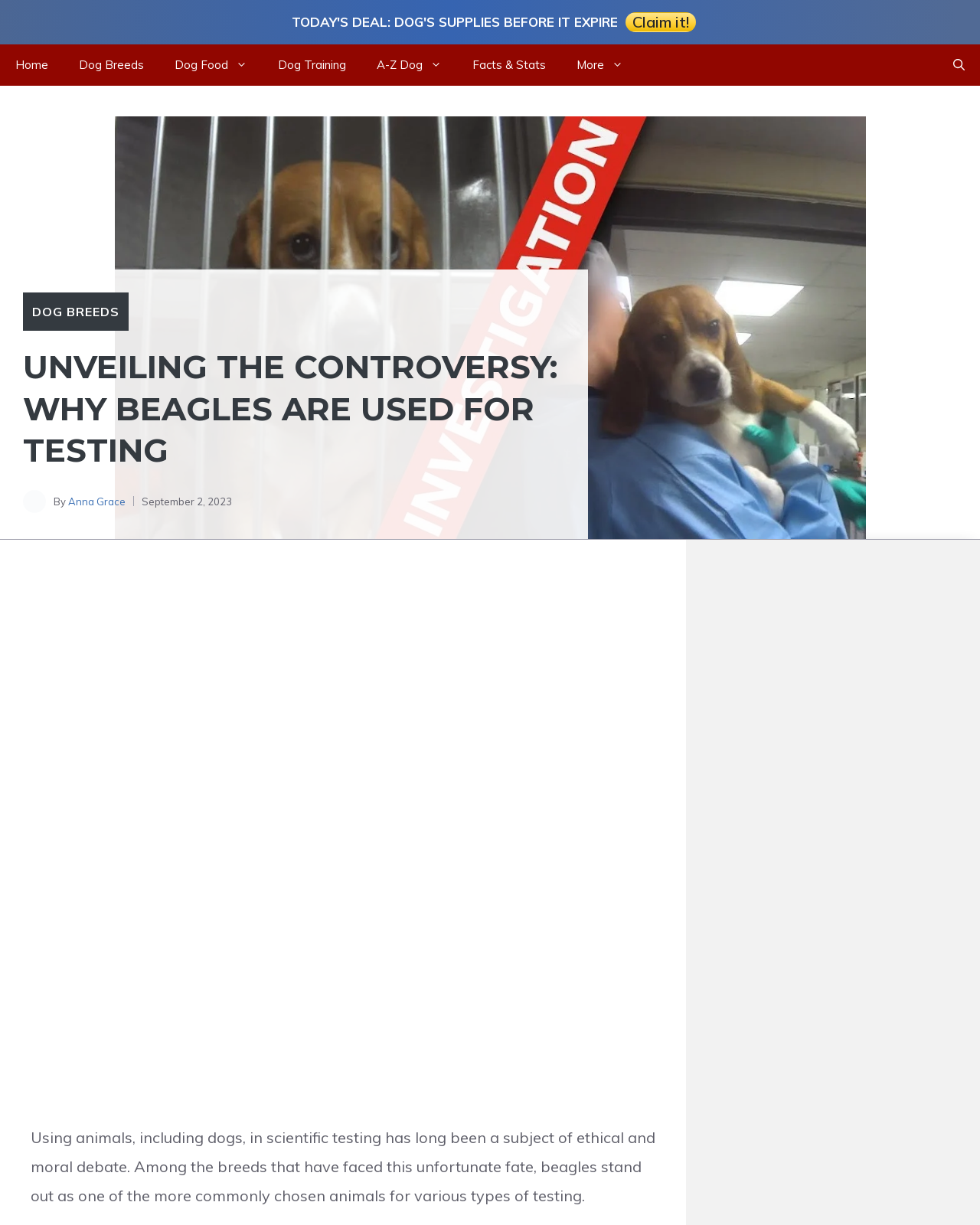Carefully examine the image and provide an in-depth answer to the question: How many navigation links are in the primary navigation menu?

The primary navigation menu contains links to 'Home', 'Dog Breeds', 'Dog Food', 'Dog Training', 'A-Z Dog', and 'Facts & Stats', for a total of 6 links.